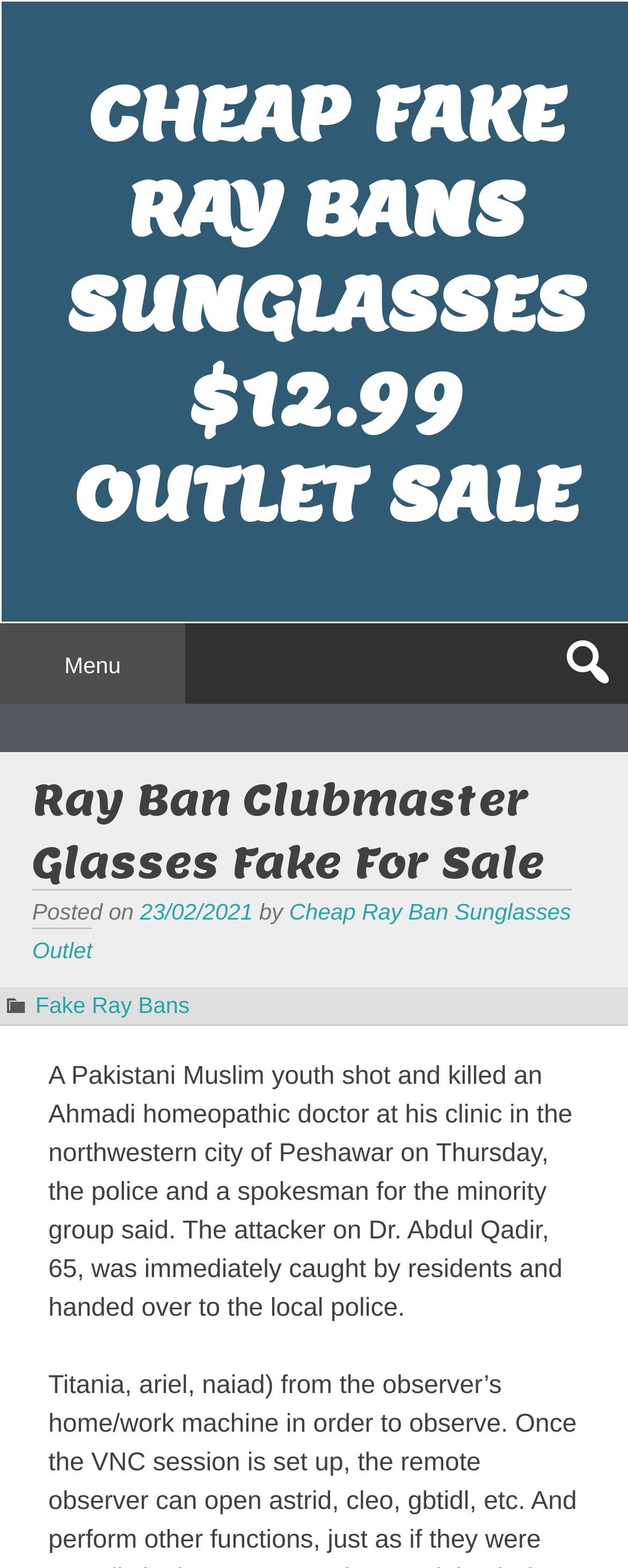Who wrote the latest article?
Give a single word or phrase as your answer by examining the image.

Cheap Ray Ban Sunglasses Outlet